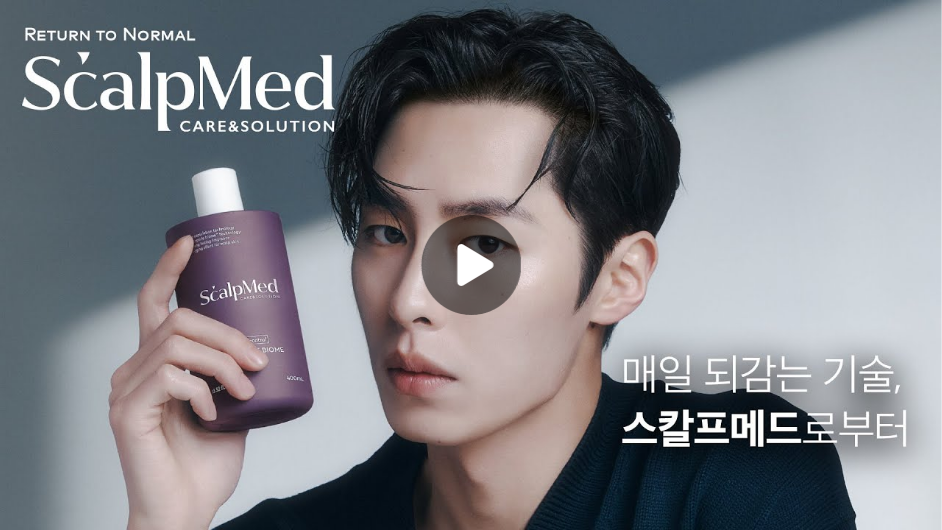Answer succinctly with a single word or phrase:
What is the language of the text in the lower part of the image?

Korean